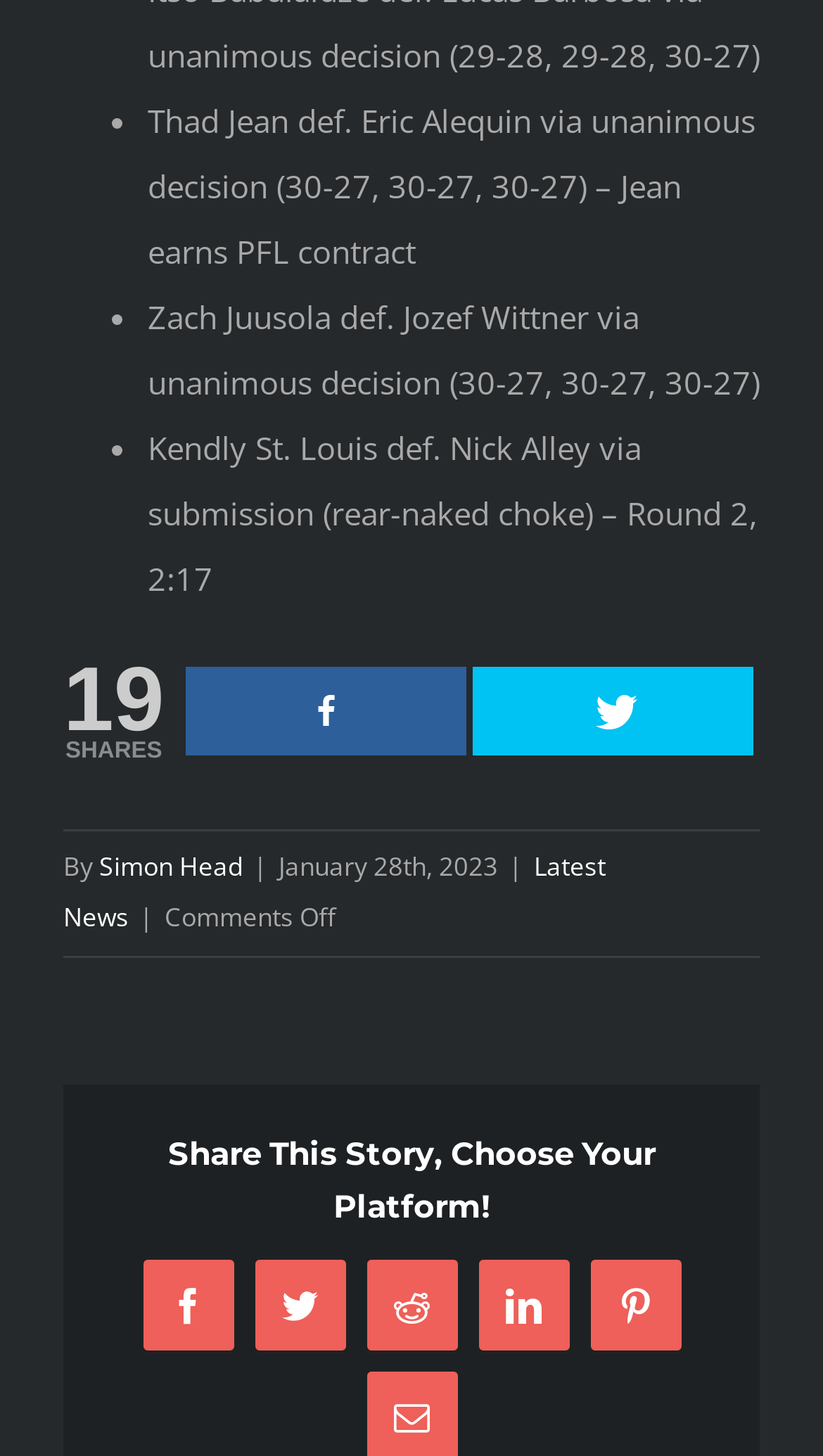Please specify the bounding box coordinates of the clickable section necessary to execute the following command: "Share this story on LinkedIn".

[0.581, 0.865, 0.691, 0.927]